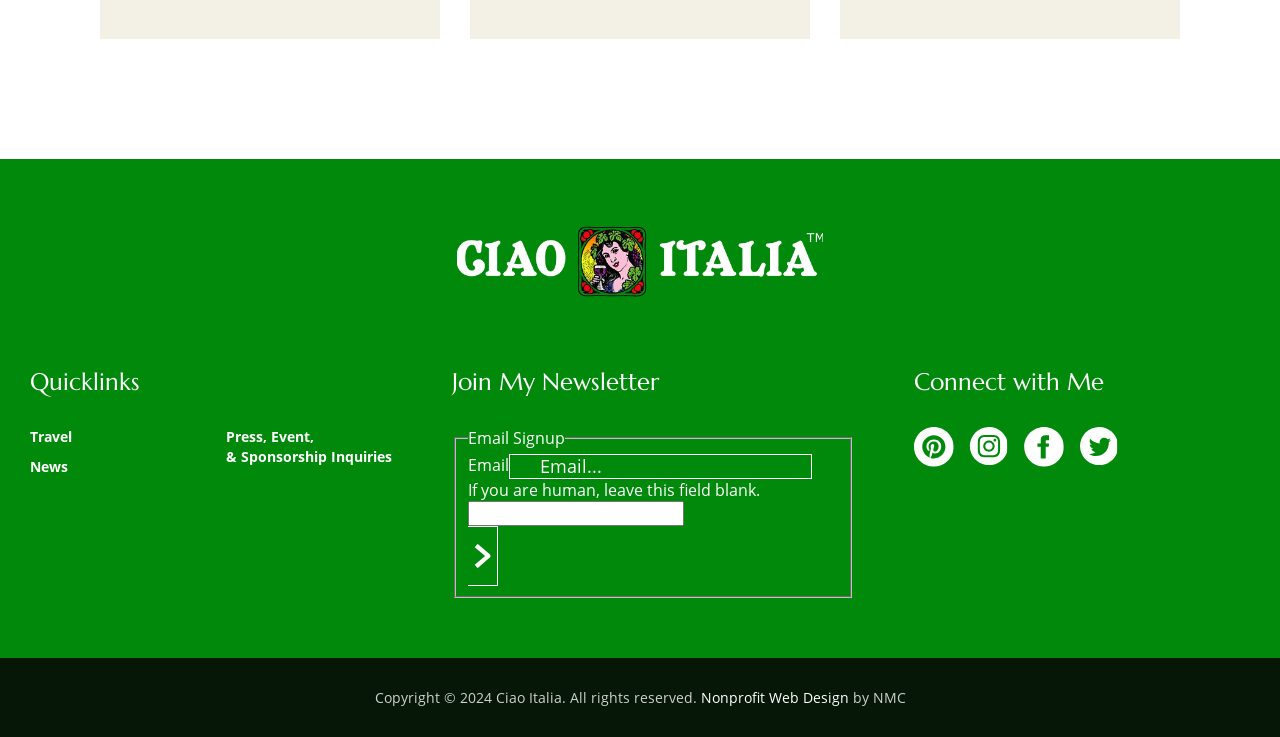Identify and provide the bounding box coordinates of the UI element described: "Press, Event, & Sponsorship Inquiries". The coordinates should be formatted as [left, top, right, bottom], with each number being a float between 0 and 1.

[0.177, 0.579, 0.306, 0.632]